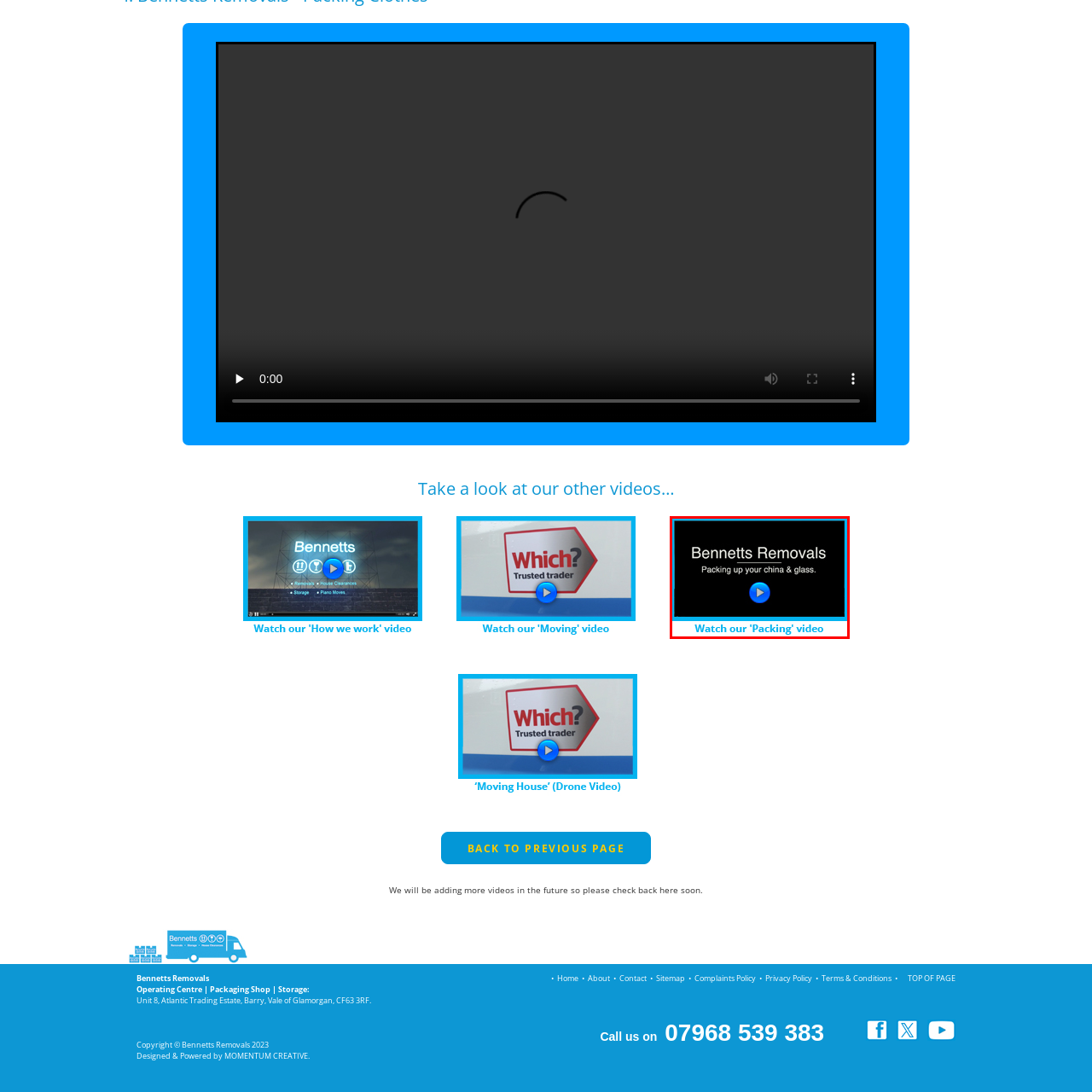Provide a comprehensive description of the image highlighted by the red bounding box.

This image promotes the "Packing" video from Bennetts Removals, showcasing their expertise in safely packing delicate items such as china and glass. The design features a dark background with the text "Bennetts Removals" prominently displayed above a description that reads "Packing up your china & glass." A blue circular play button invites viewers to watch the video, emphasizing accessibility and ease of interaction. Below the image, there is an enticing call-to-action, "Watch our 'Packing' video," framed with a bright blue border that draws attention and encourages potential customers to engage with the content.